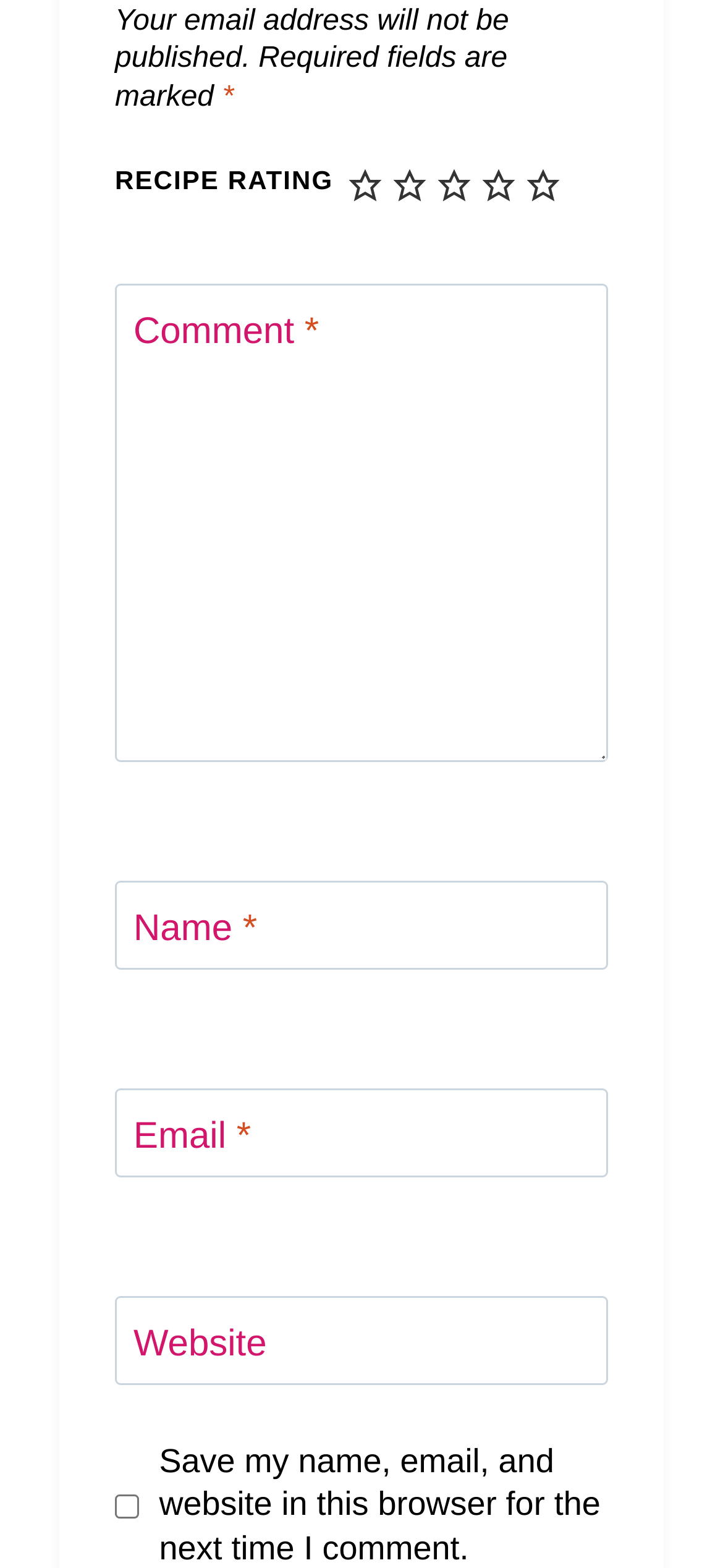Determine the bounding box coordinates in the format (top-left x, top-left y, bottom-right x, bottom-right y). Ensure all values are floating point numbers between 0 and 1. Identify the bounding box of the UI element described by: parent_node: Website aria-label="Website" name="url" placeholder="https://www.example.com"

[0.159, 0.827, 0.841, 0.883]